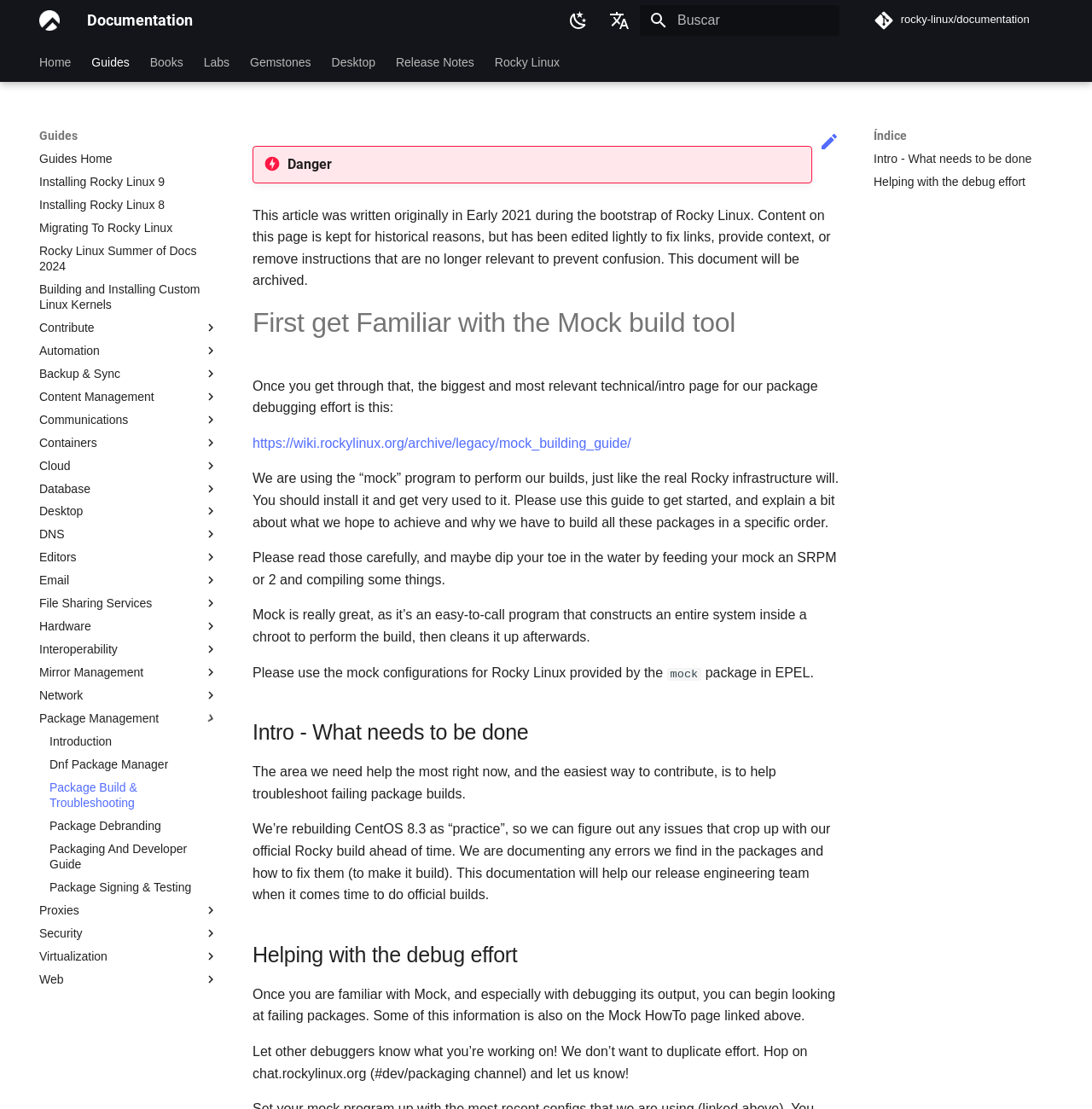Provide a brief response to the question below using a single word or phrase: 
What is the search bar used for?

Searching documentation